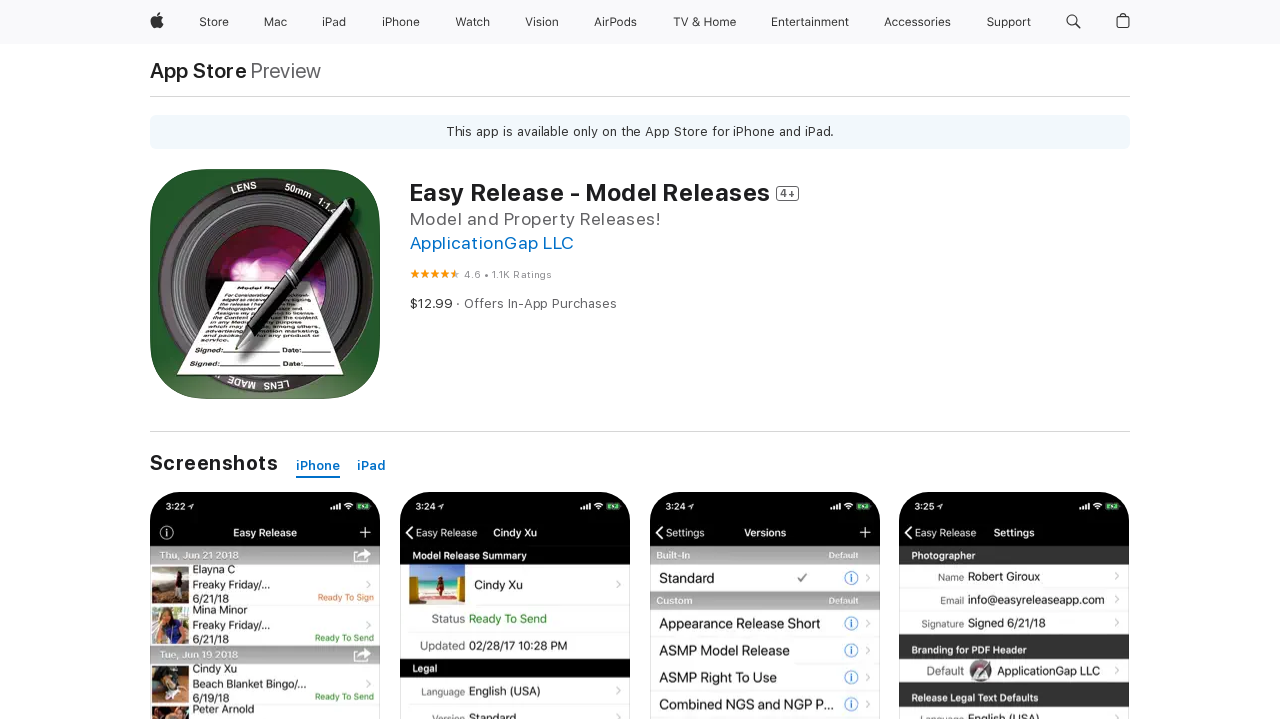Locate the bounding box coordinates of the clickable element to fulfill the following instruction: "Search apple.com". Provide the coordinates as four float numbers between 0 and 1 in the format [left, top, right, bottom].

[0.826, 0.0, 0.851, 0.061]